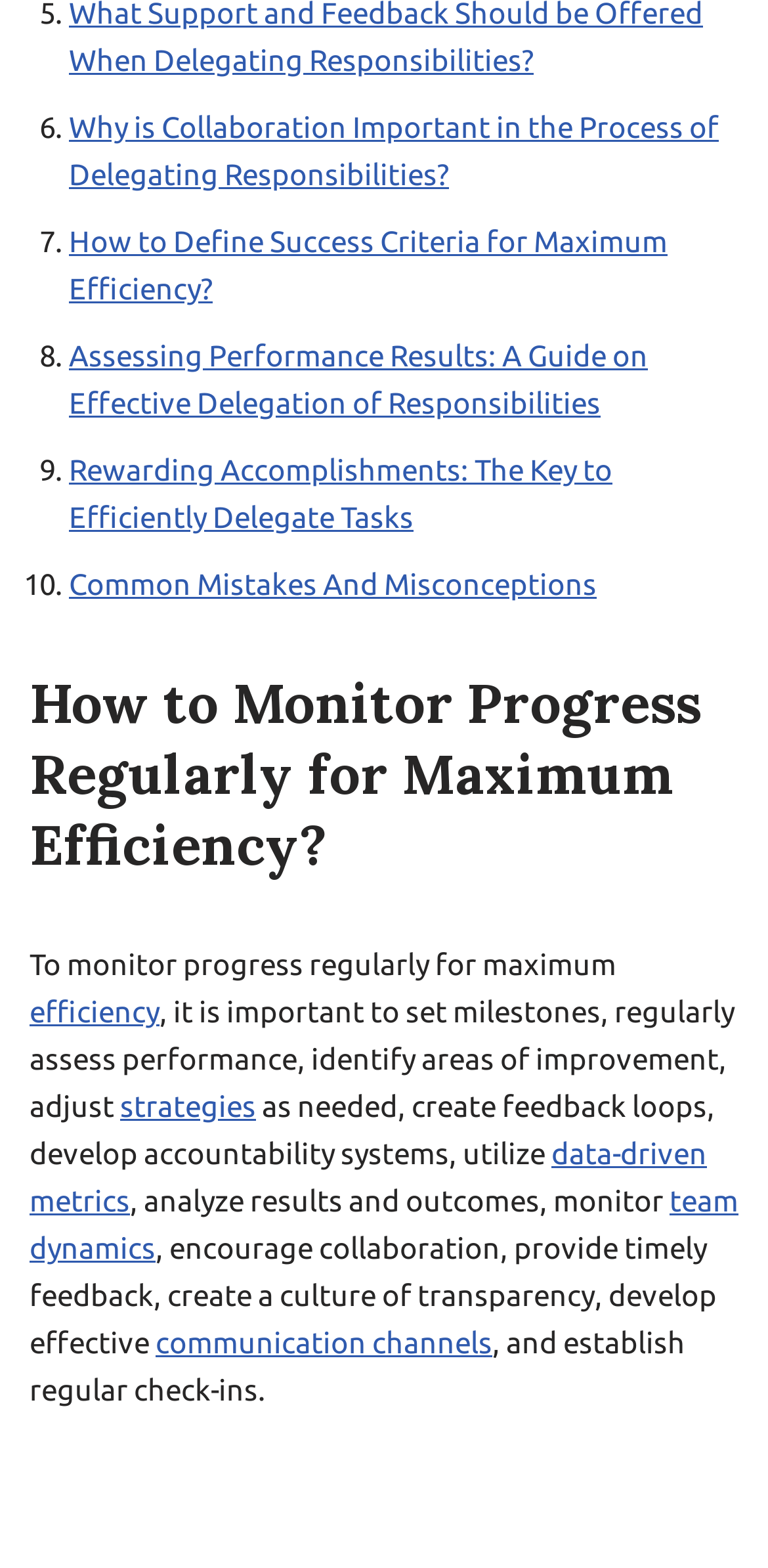Could you determine the bounding box coordinates of the clickable element to complete the instruction: "Learn about 'Rewarding Accomplishments: The Key to Efficiently Delegate Tasks'"? Provide the coordinates as four float numbers between 0 and 1, i.e., [left, top, right, bottom].

[0.09, 0.289, 0.797, 0.34]